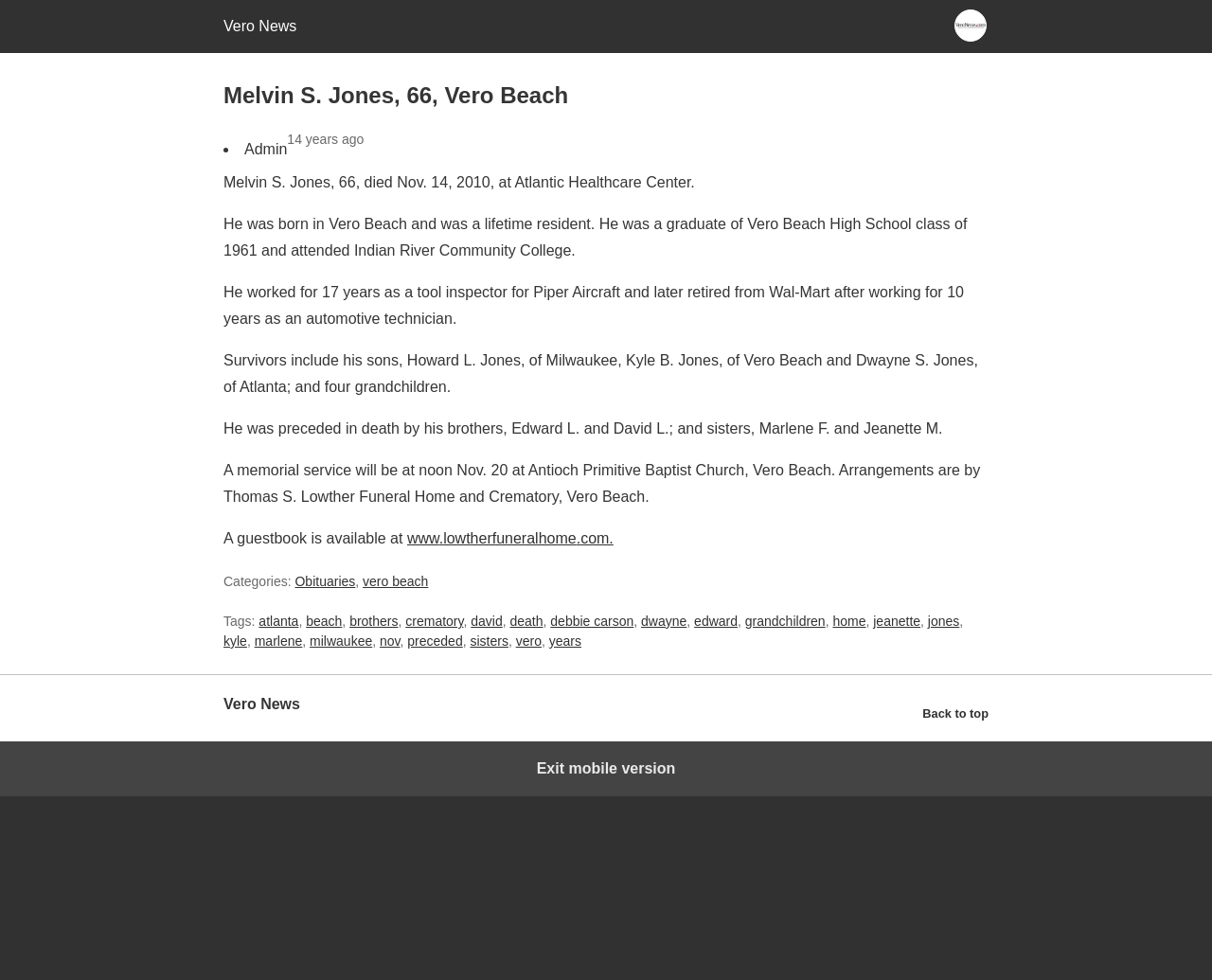Locate the bounding box coordinates of the clickable area needed to fulfill the instruction: "Go to the Home page".

None